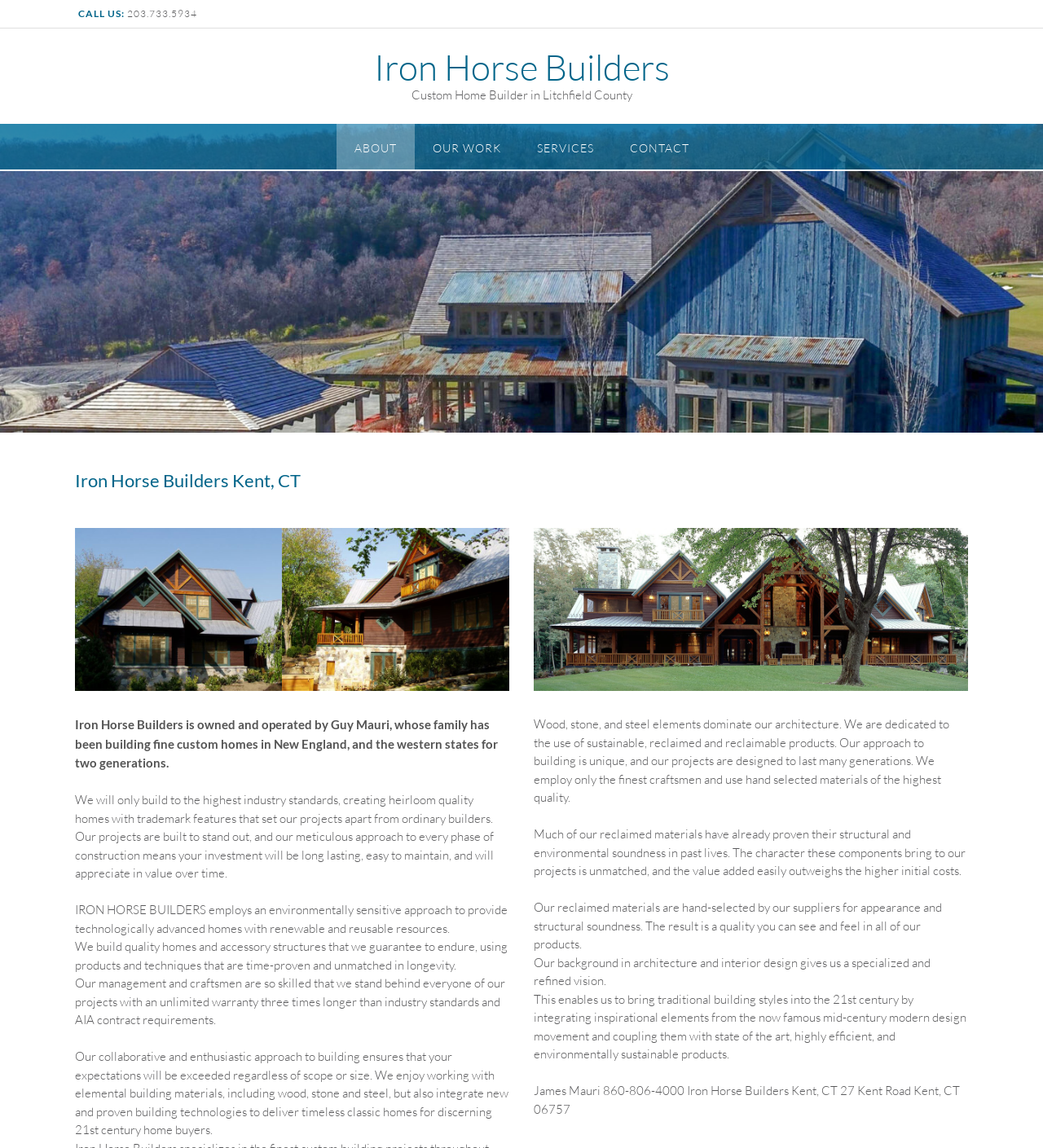Using the webpage screenshot and the element description Our Work, determine the bounding box coordinates. Specify the coordinates in the format (top-left x, top-left y, bottom-right x, bottom-right y) with values ranging from 0 to 1.

[0.397, 0.108, 0.497, 0.147]